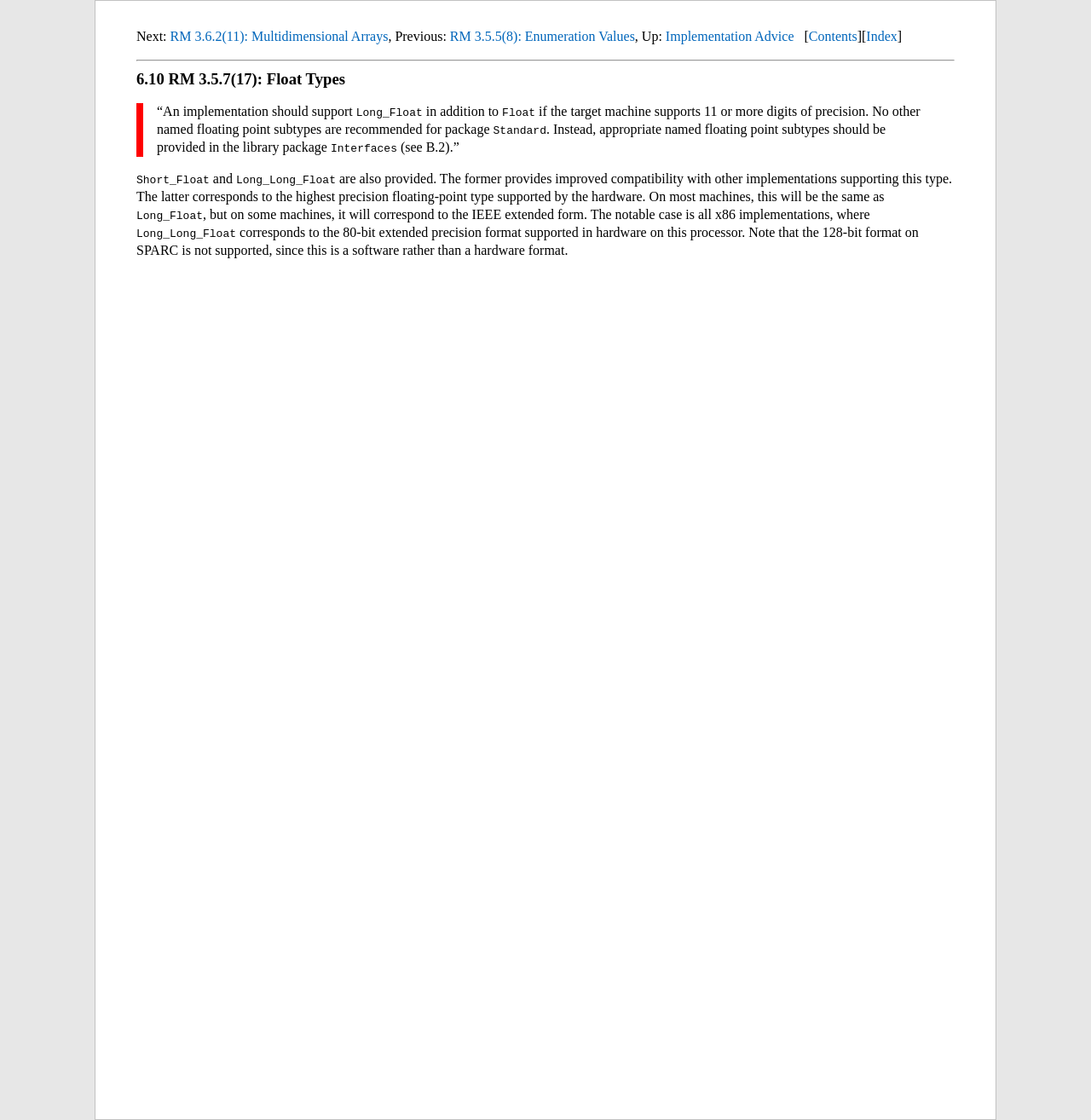Identify the bounding box coordinates for the UI element described as follows: Implementation Advice. Use the format (top-left x, top-left y, bottom-right x, bottom-right y) and ensure all values are floating point numbers between 0 and 1.

[0.61, 0.026, 0.728, 0.039]